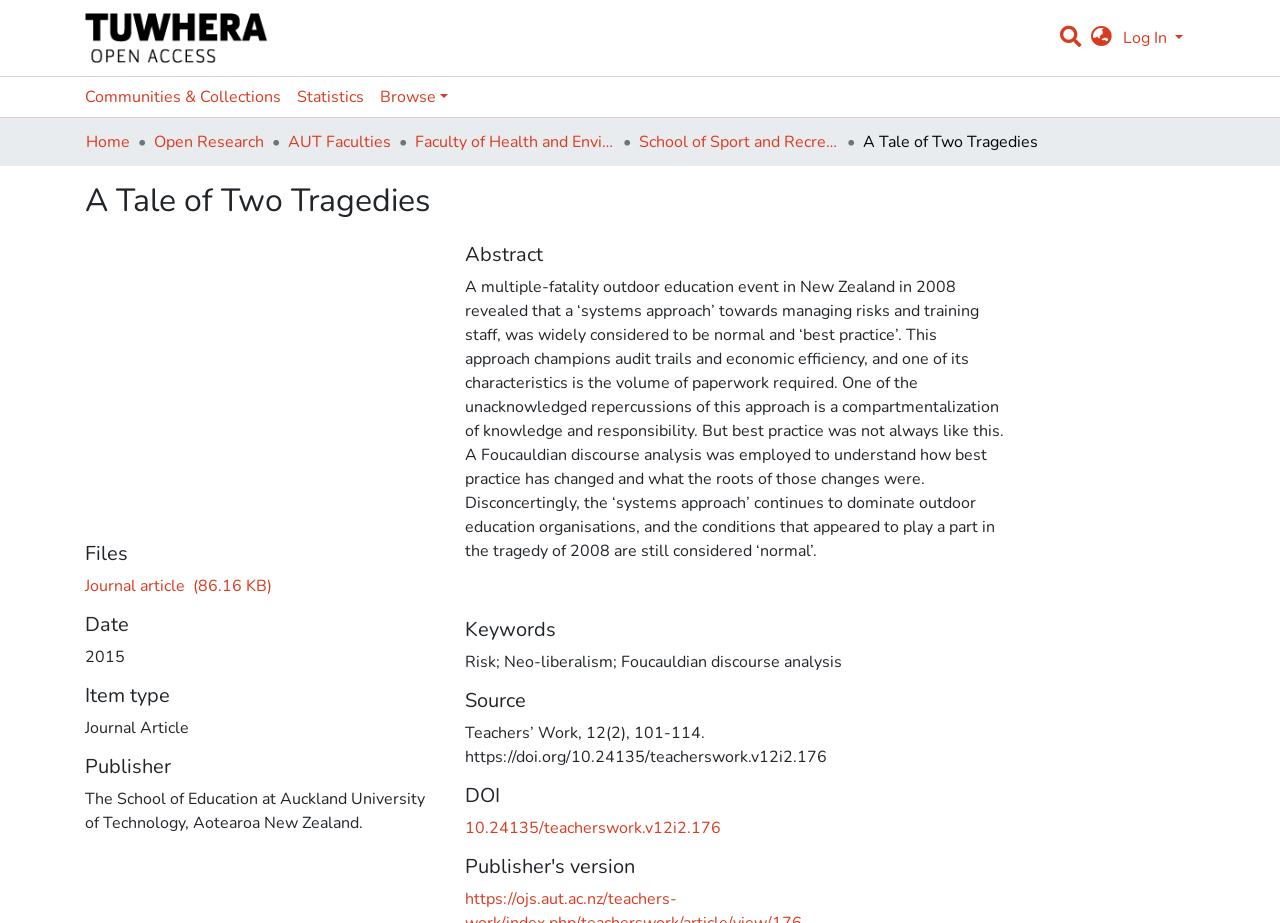Please find the bounding box coordinates of the element that must be clicked to perform the given instruction: "Browse communities and collections". The coordinates should be four float numbers from 0 to 1, i.e., [left, top, right, bottom].

[0.06, 0.083, 0.226, 0.127]